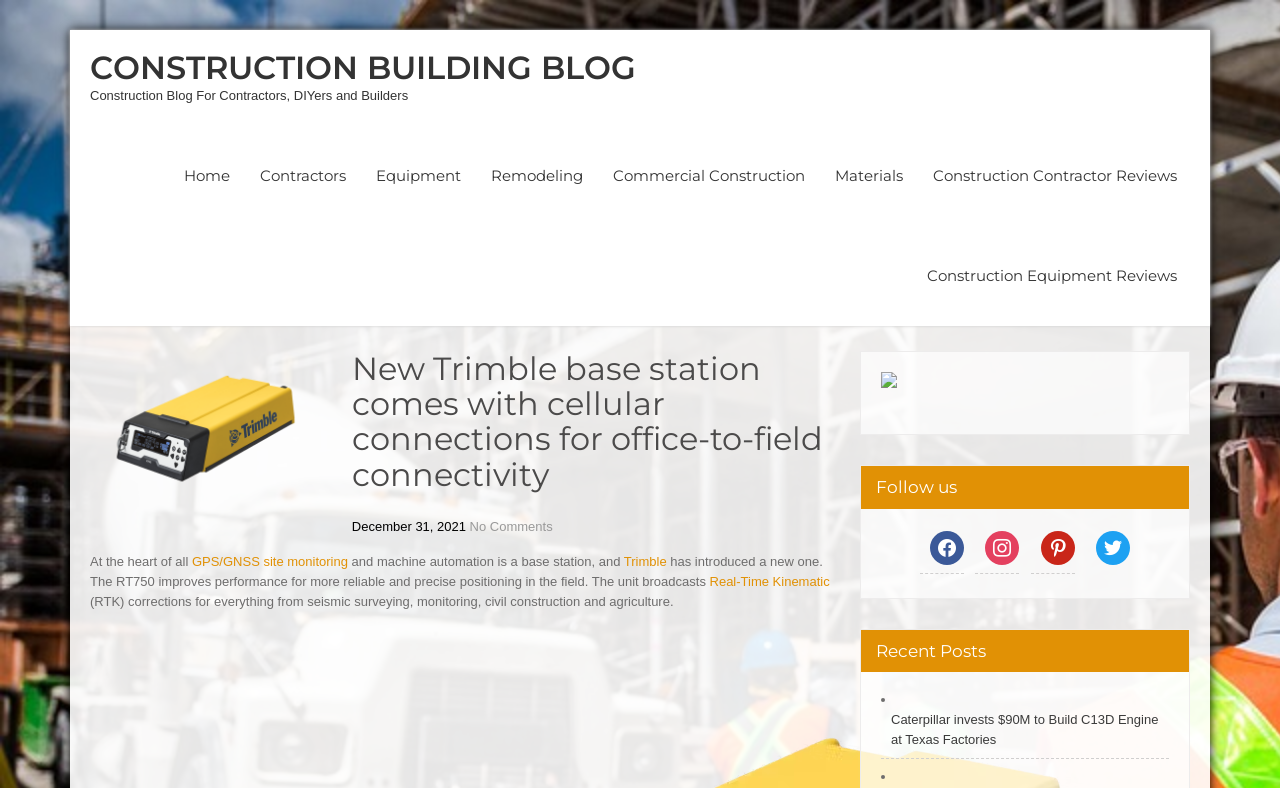Given the description: "Yes, I accept", determine the bounding box coordinates of the UI element. The coordinates should be formatted as four float numbers between 0 and 1, [left, top, right, bottom].

None